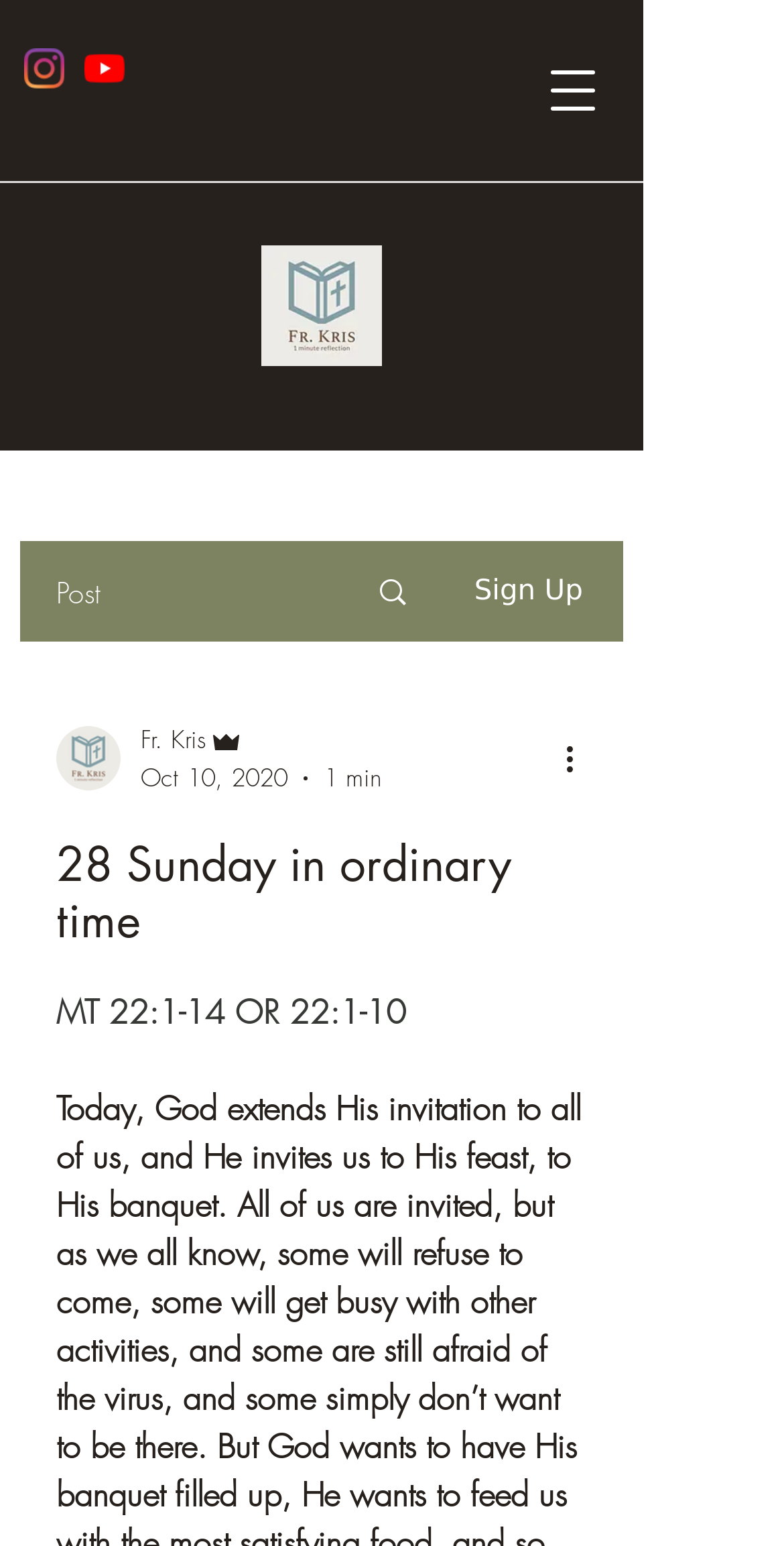Please answer the following question using a single word or phrase: 
What is the social media platform with a picture of a camera?

Instagram